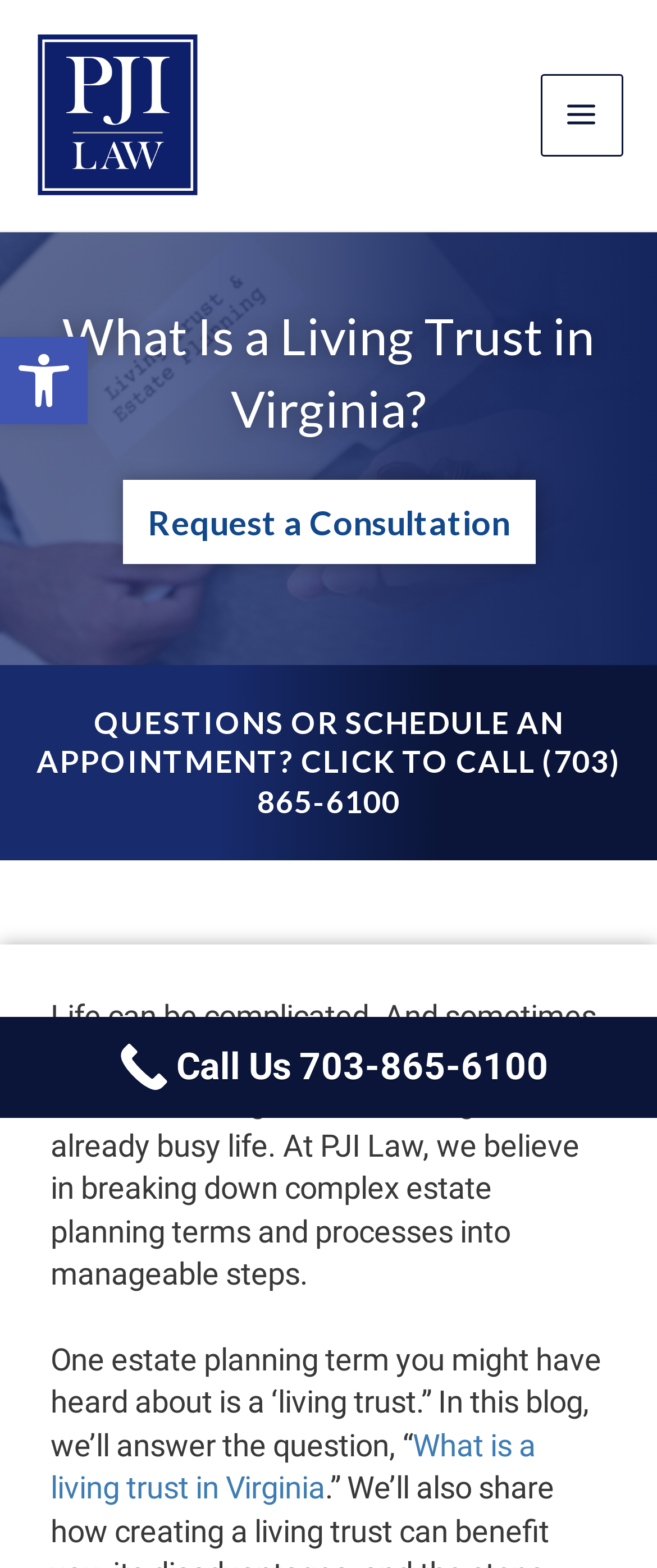Is there an image associated with the link 'Estate Planning Lawyer in Fairfax, VA | Estate Planning & Business Law Firm'? Based on the screenshot, please respond with a single word or phrase.

Yes